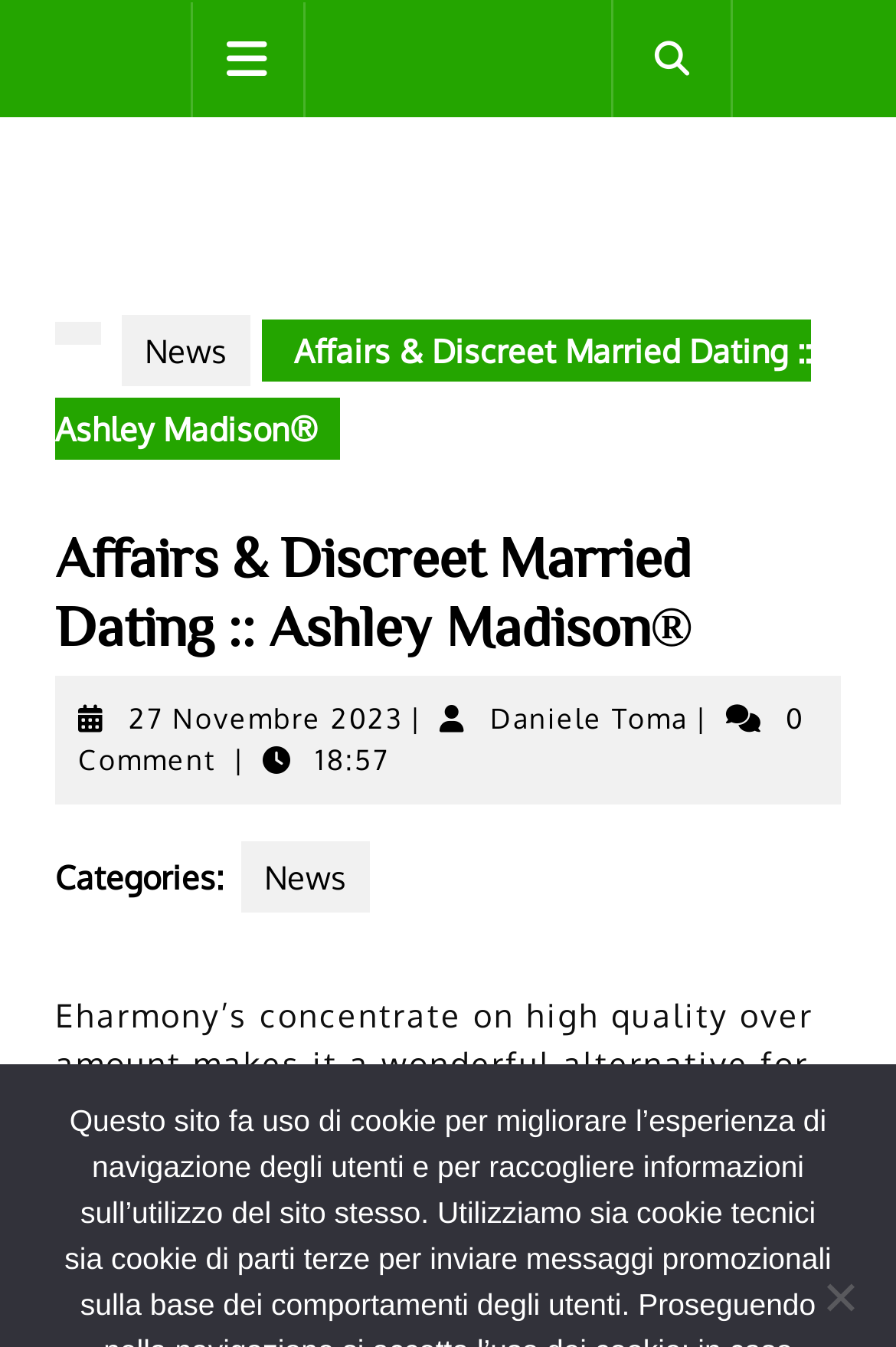Give a short answer to this question using one word or a phrase:
What is the date of the news article?

27 Novembre 2023